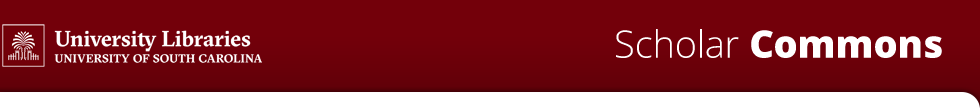Describe the scene depicted in the image with great detail.

The image showcases the header of the "Scholar Commons" platform, which is part of the University Libraries at the University of South Carolina. The design features a deep maroon background that effectively symbolizes the institution's colors, providing an elegant and professional appearance. Prominently displayed is the title "Scholar Commons" in bold, white text, making it easily readable. Above it, the words "University Libraries" are presented in a slightly smaller, white font, maintaining the overall aesthetic while emphasizing the affiliation with the university's library system. This image encapsulates the scholarly resources available to students and the academic community, highlighting the institution's commitment to fostering research and scholarship.